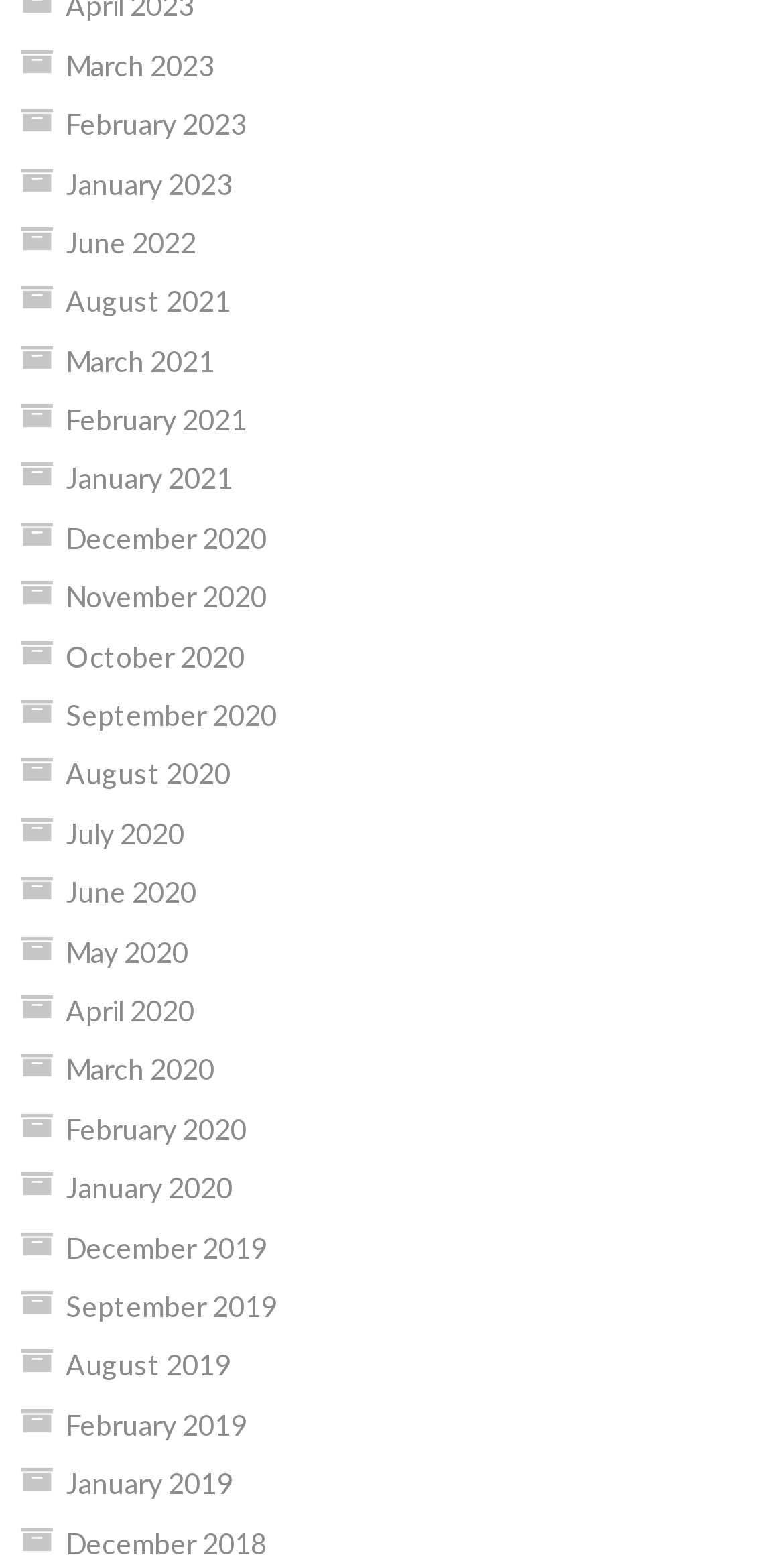Give a one-word or one-phrase response to the question: 
What is the latest month listed on the webpage?

March 2023